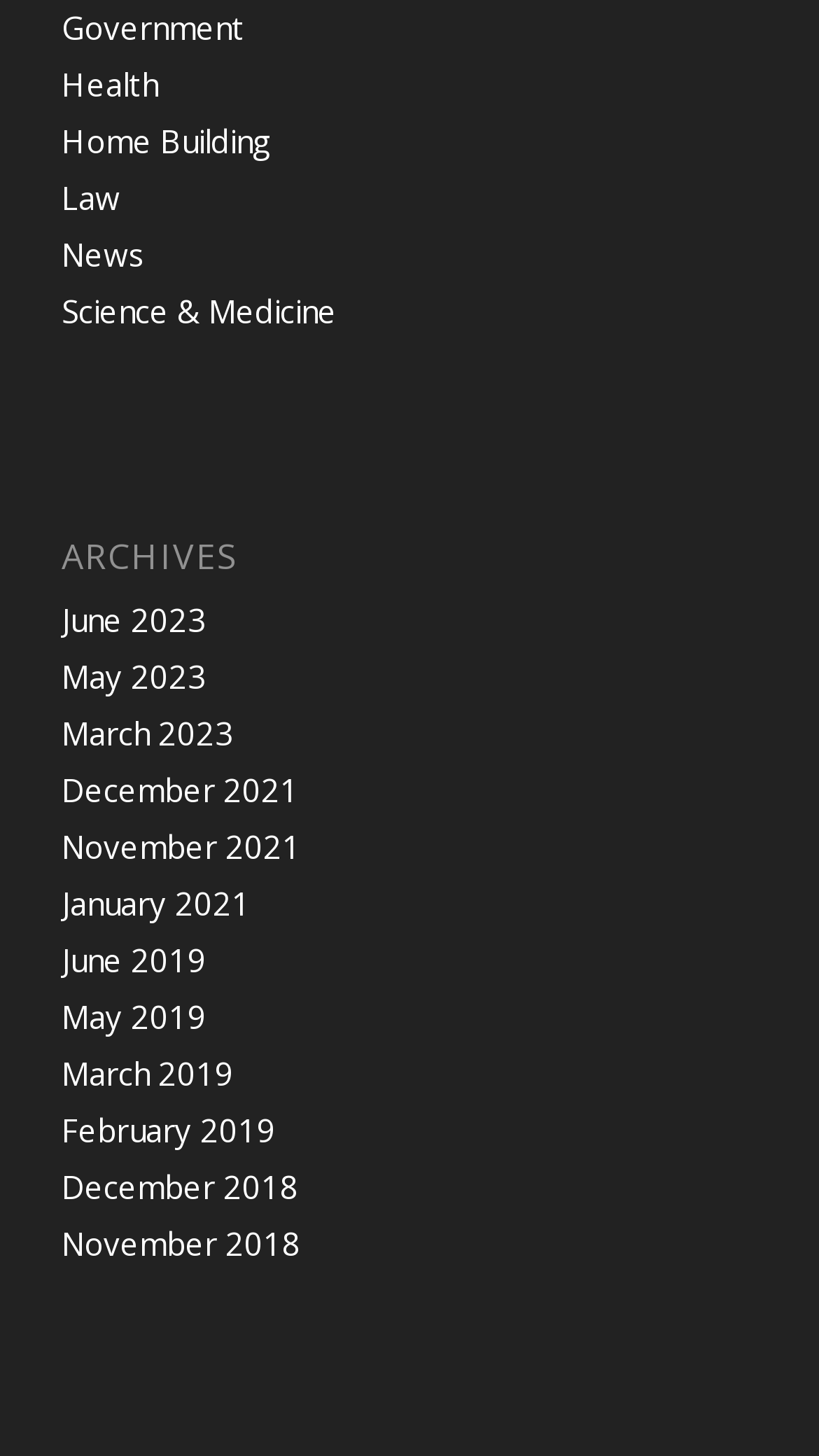Identify and provide the bounding box coordinates of the UI element described: "Science & Medicine". The coordinates should be formatted as [left, top, right, bottom], with each number being a float between 0 and 1.

[0.075, 0.199, 0.411, 0.228]